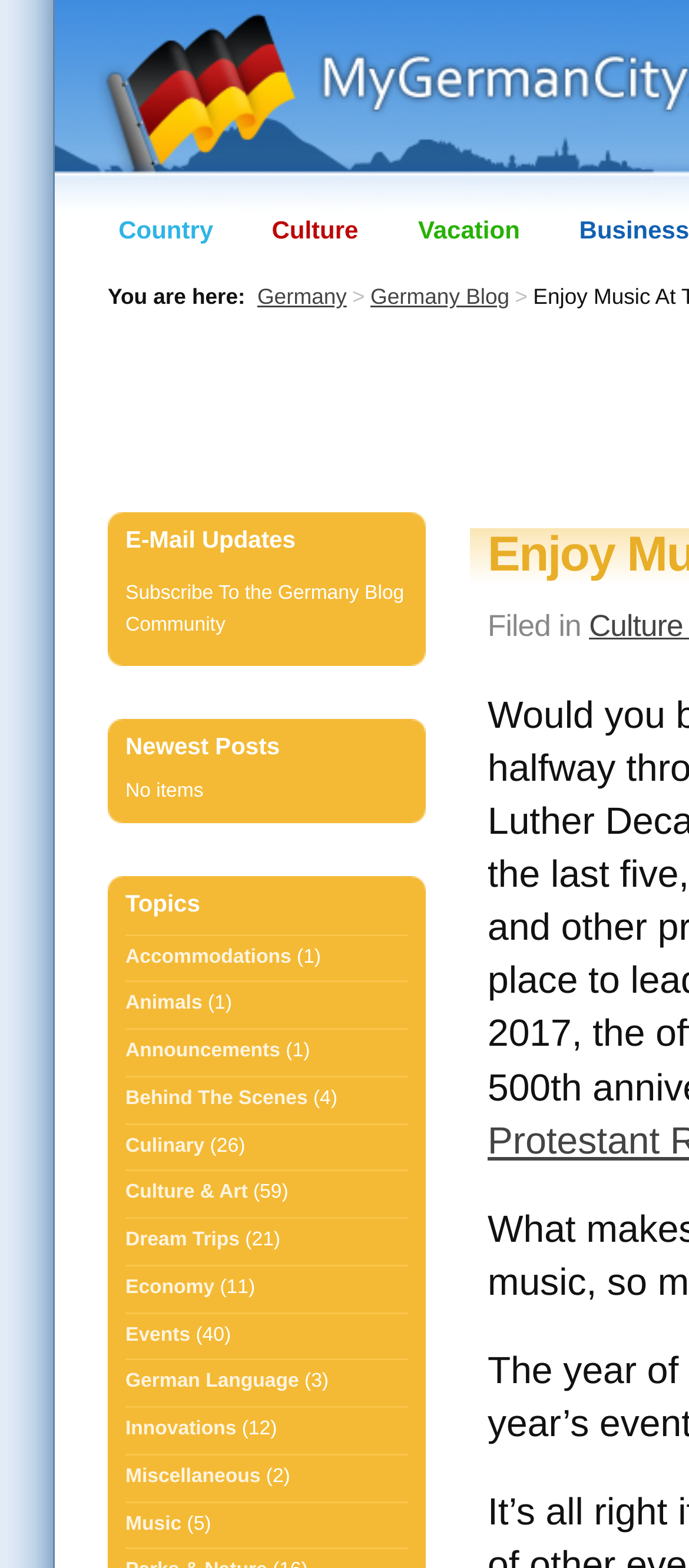Identify and extract the main heading of the webpage.

Enjoy Music At The 2012 Luther Decade